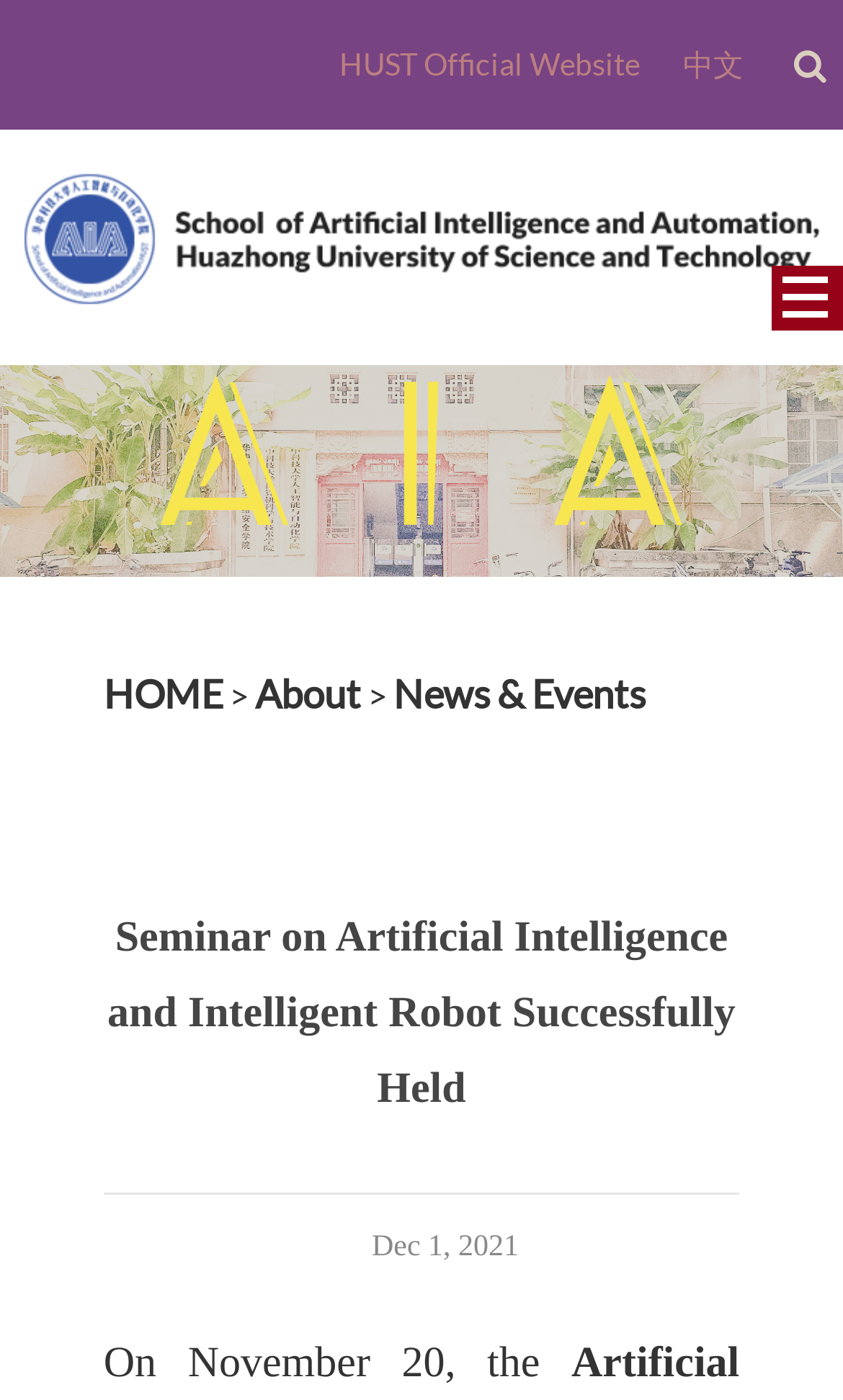Please specify the bounding box coordinates of the clickable section necessary to execute the following command: "open menu".

[0.915, 0.19, 1.0, 0.236]